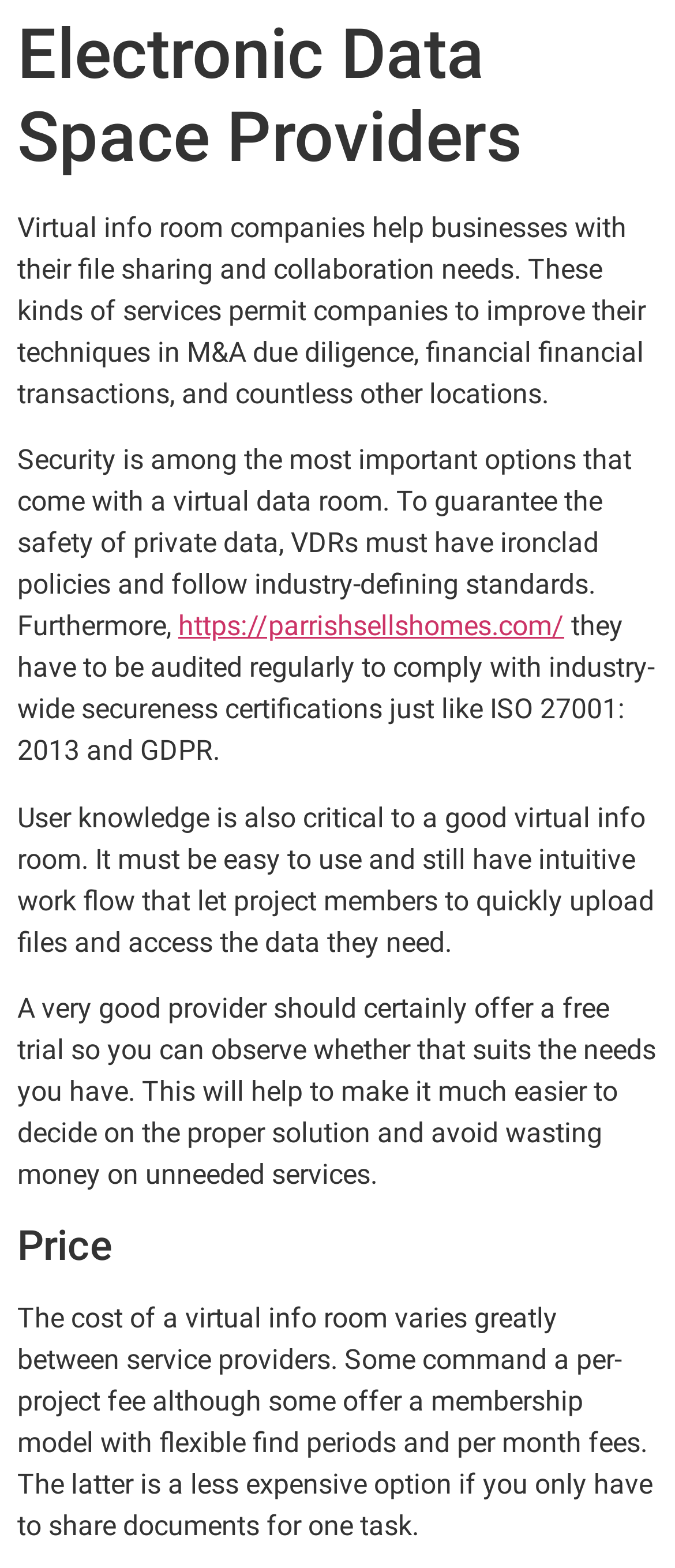What is the main purpose of virtual data room companies?
Look at the image and answer the question using a single word or phrase.

File sharing and collaboration